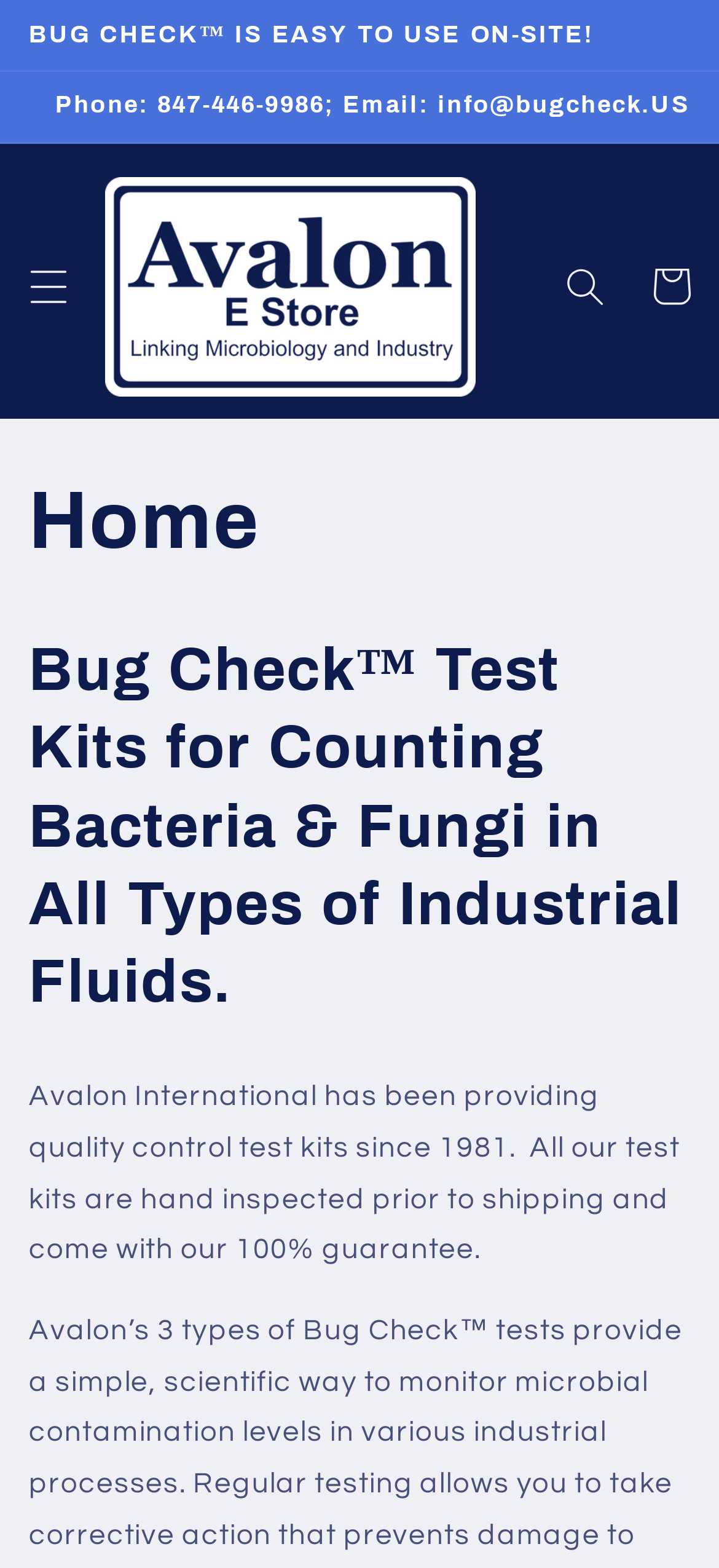Respond with a single word or phrase to the following question: What is the guarantee provided by Avalon International?

100% guarantee